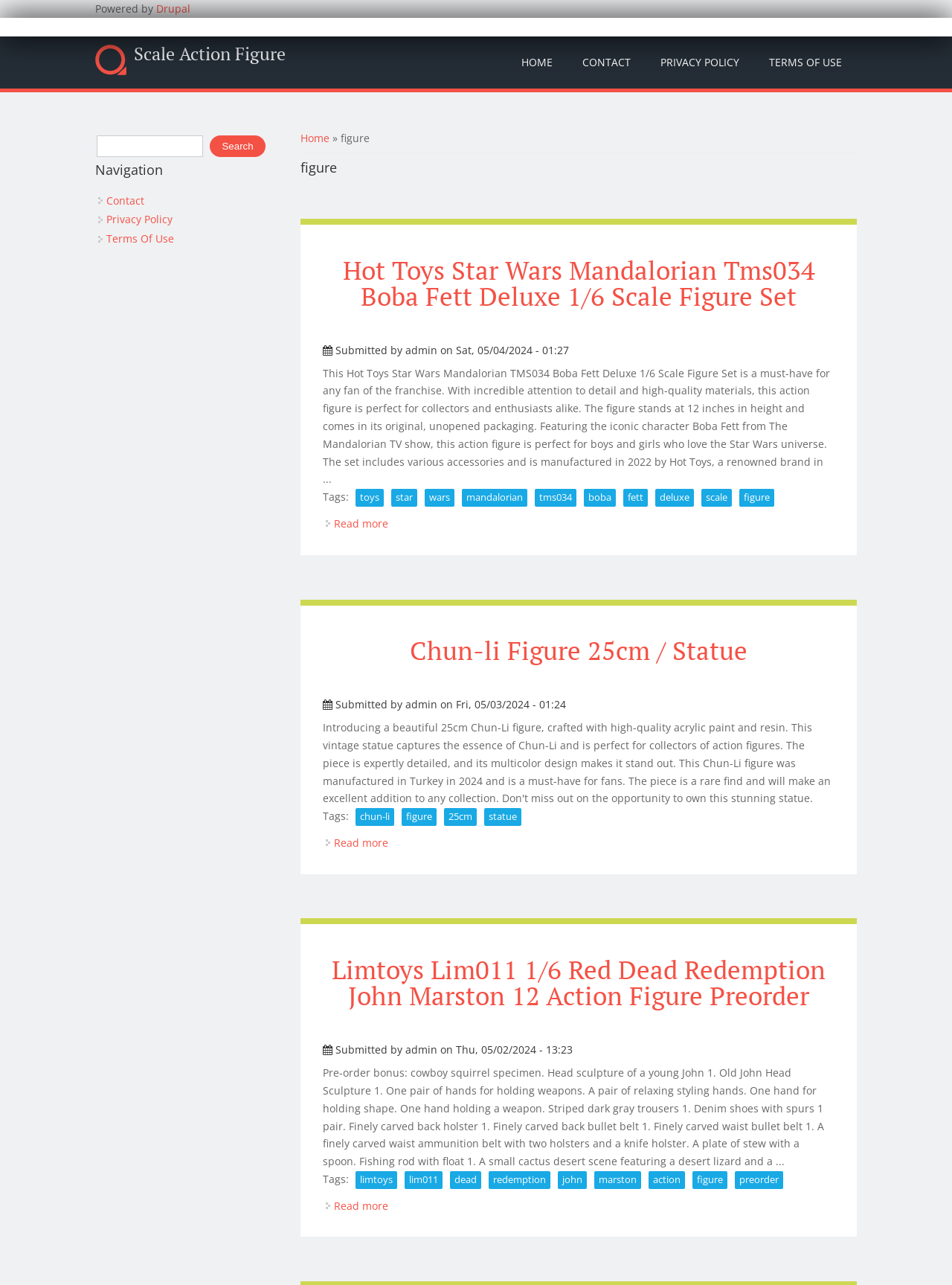Please give a one-word or short phrase response to the following question: 
What is the name of the action figure set?

Hot Toys Star Wars Mandalorian Tms034 Boba Fett Deluxe 1/6 Scale Figure Set